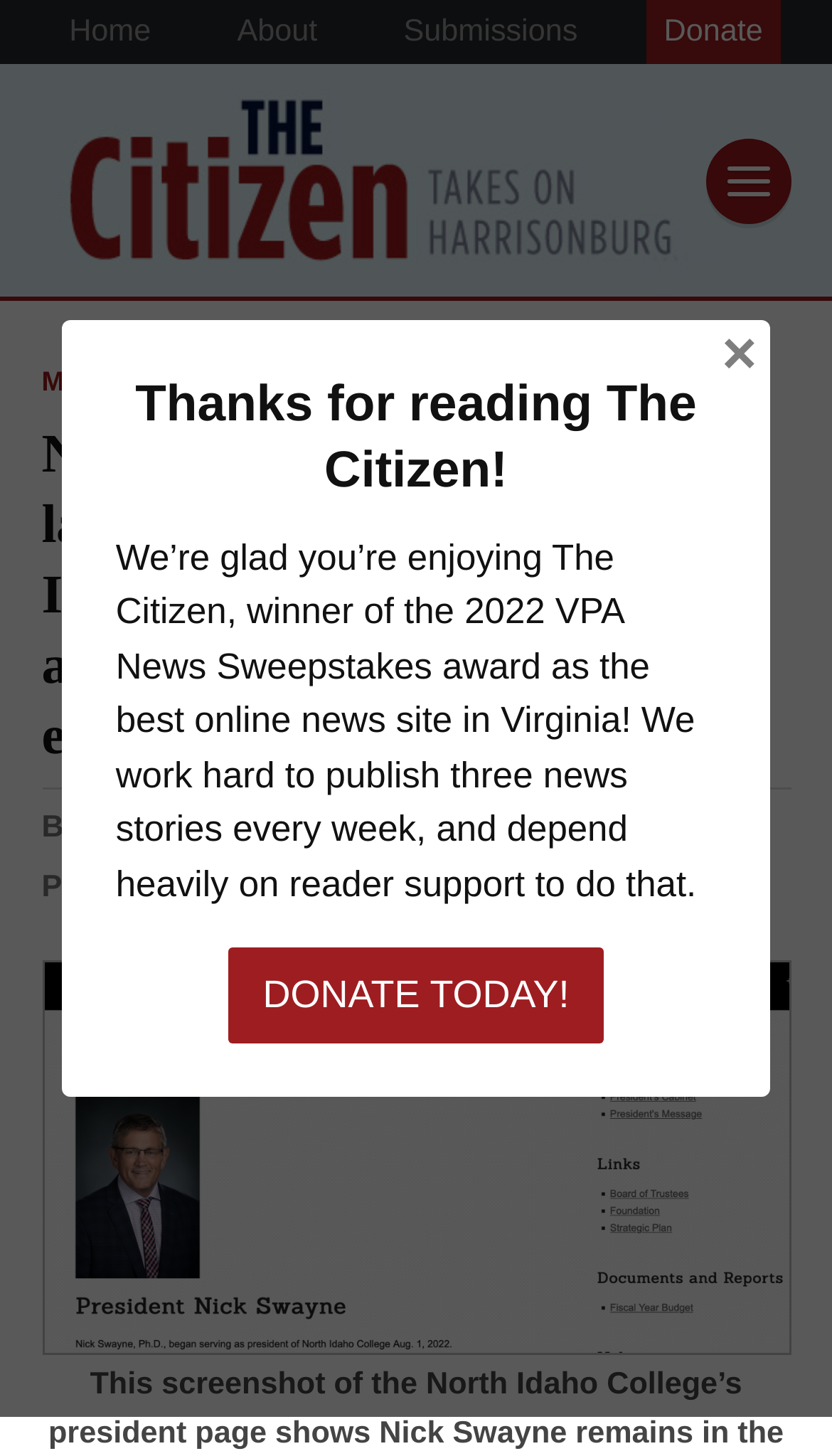Bounding box coordinates should be provided in the format (top-left x, top-left y, bottom-right x, bottom-right y) with all values between 0 and 1. Identify the bounding box for this UI element: Donate Today!

[0.275, 0.651, 0.725, 0.717]